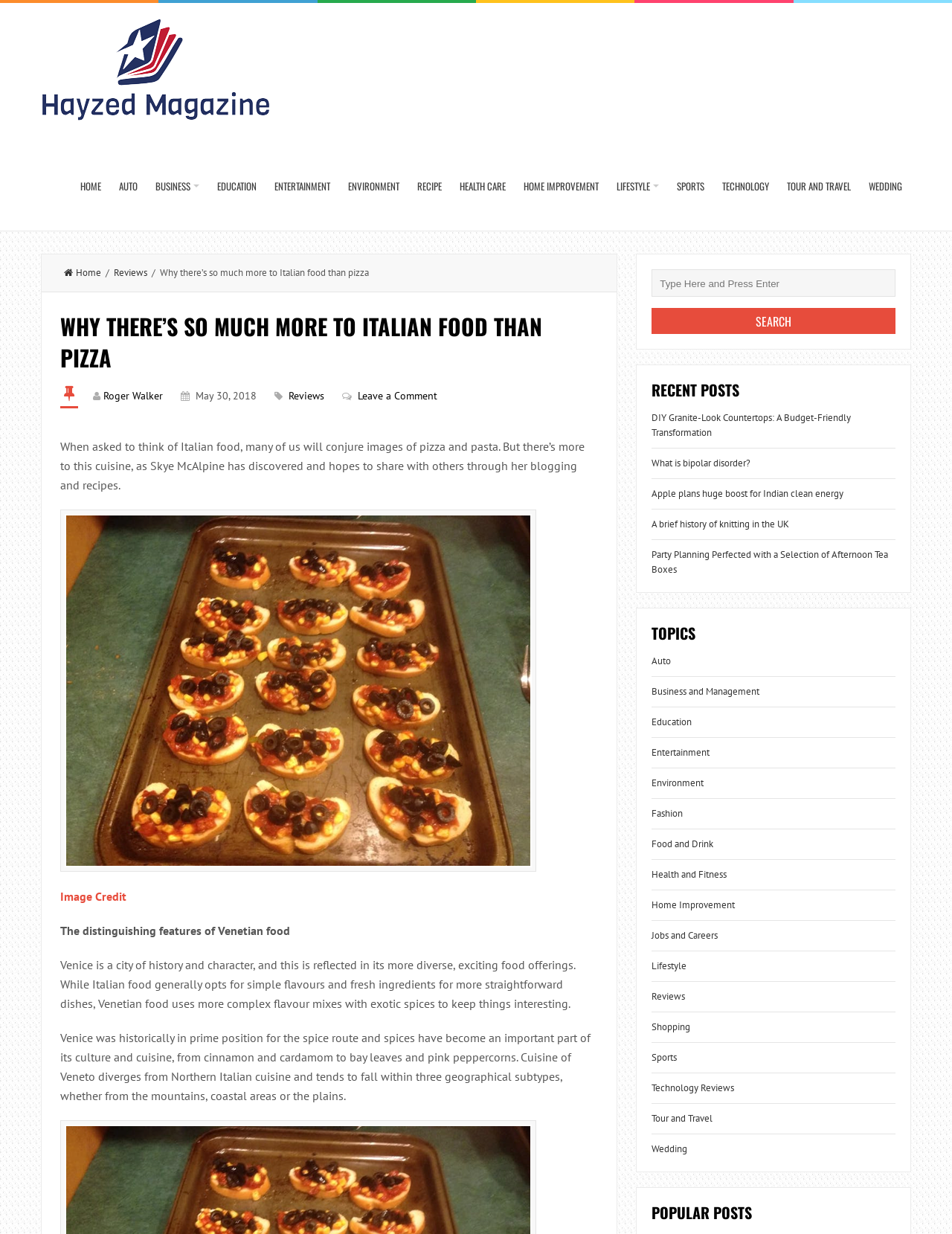Locate and generate the text content of the webpage's heading.

WHY THERE’S SO MUCH MORE TO ITALIAN FOOD THAN PIZZA